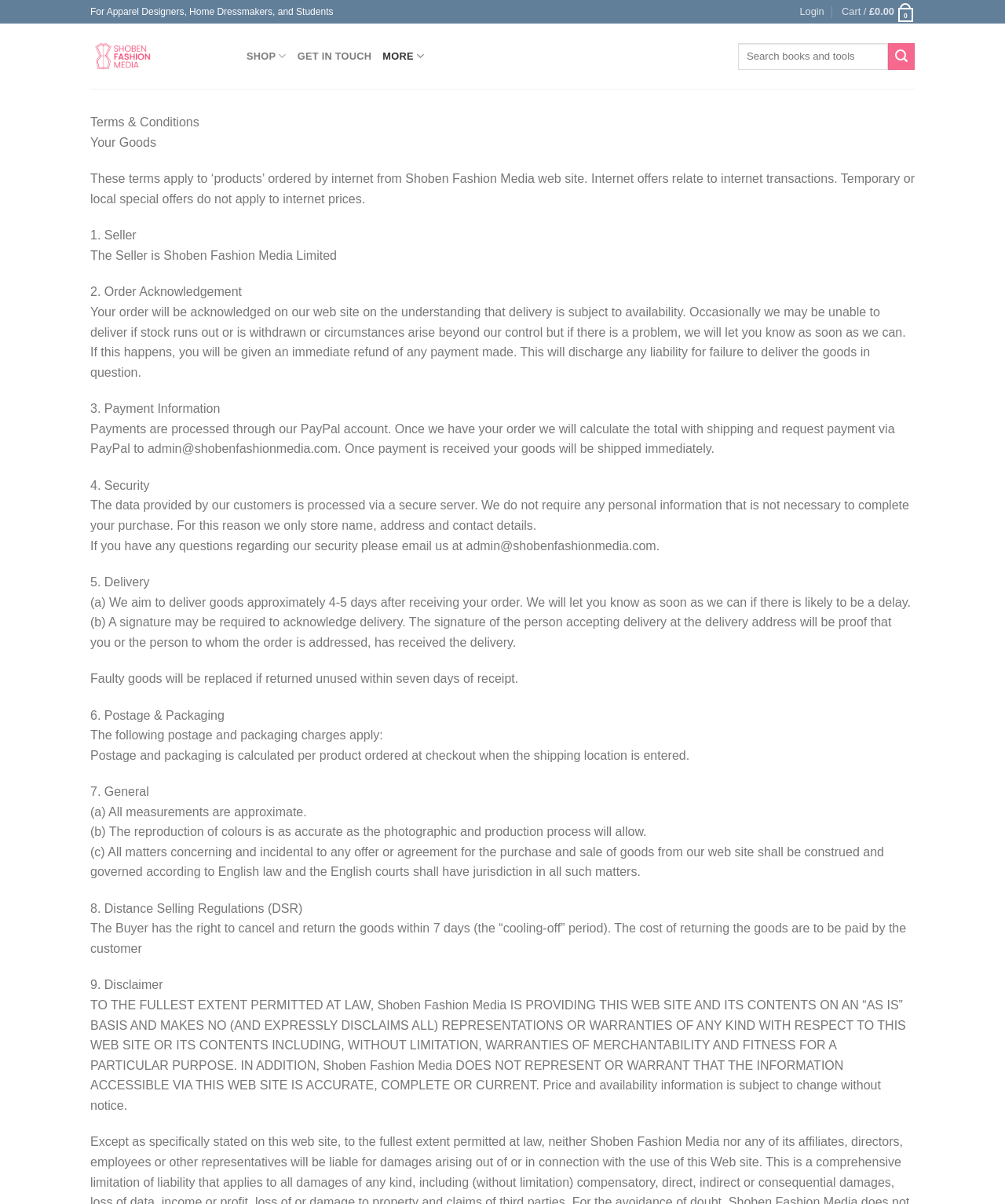Select the bounding box coordinates of the element I need to click to carry out the following instruction: "Go to top of the page".

[0.953, 0.804, 0.983, 0.829]